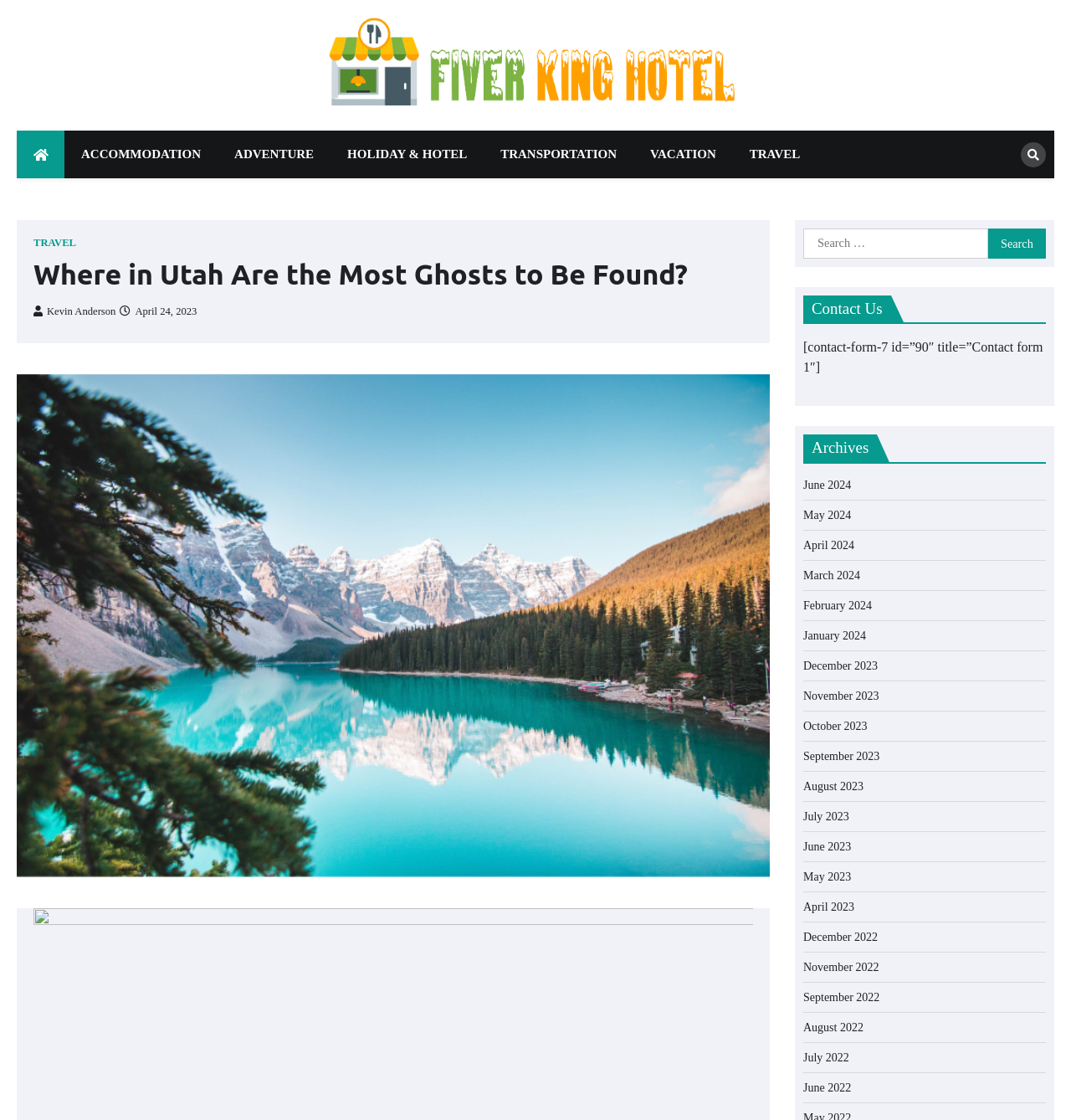What is the topic of the main article?
Based on the screenshot, provide your answer in one word or phrase.

Ghosts in Utah